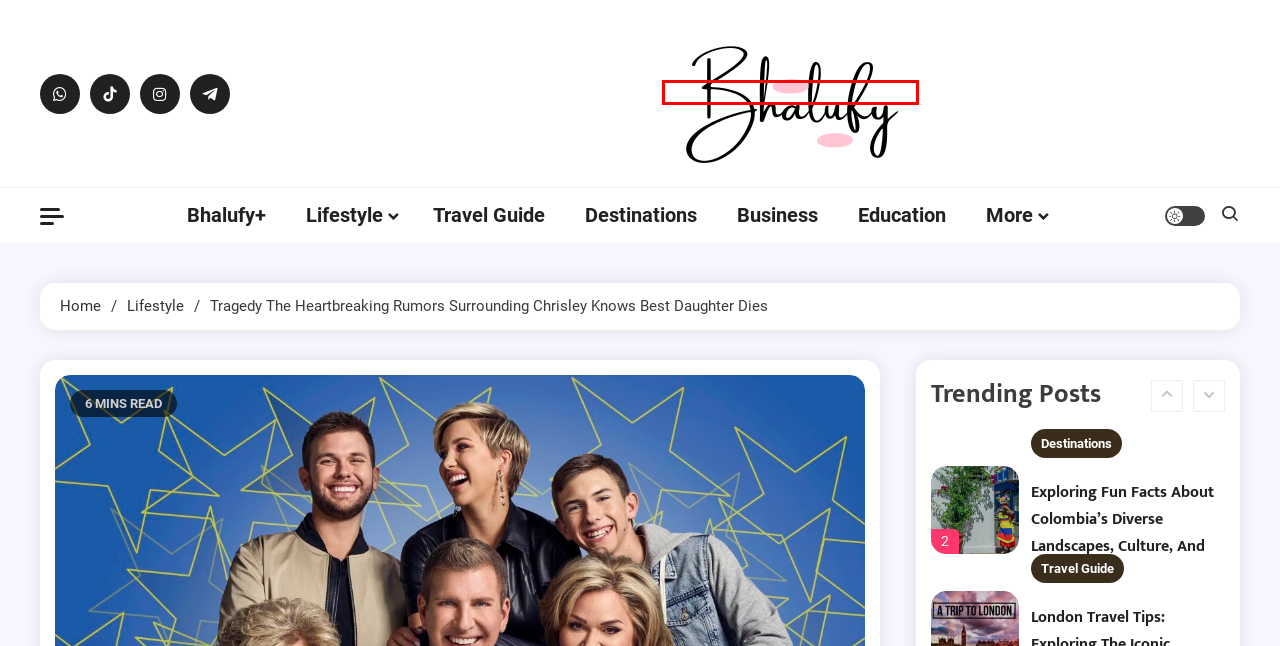Review the screenshot of a webpage which includes a red bounding box around an element. Select the description that best fits the new webpage once the element in the bounding box is clicked. Here are the candidates:
A. More - Bhalufy
B. Bhalufy - Dream-Explore-Discover
C. Business - Bhalufy
D. Top 20 Places to Visit in Cuba: A Journey Through Culture
E. Top 15 Places to Visit in Egypt: Exploring the Timeless Wonders
F. Taming Aggression Dog Aggression Training in Charlotte, NC - Bhalufy
G. Why Solo Travel Transforms Your Life
H. Destinations - Bhalufy

B